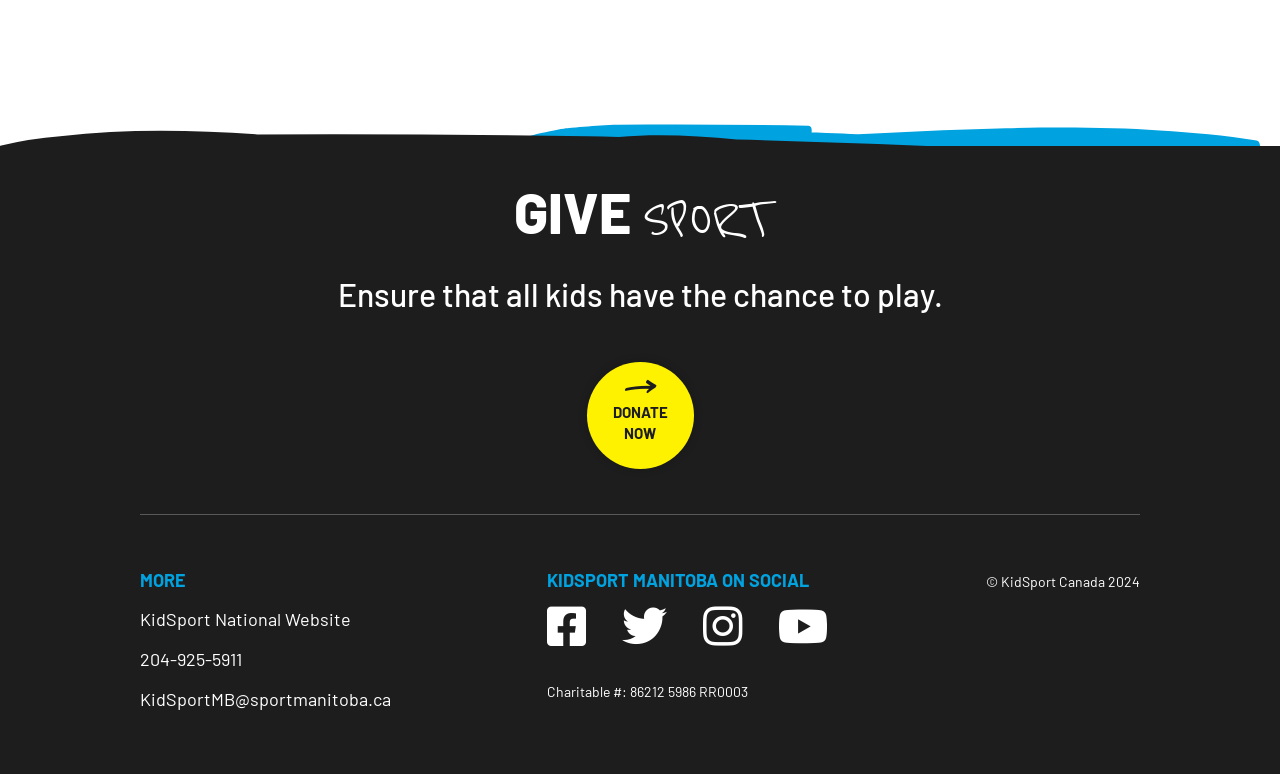Please provide a comprehensive response to the question based on the details in the image: What is the name of the organization?

The name of the organization is not explicitly stated, but based on the headings and links, it appears to be KidSport Manitoba, which is a local chapter of the national KidSport organization.